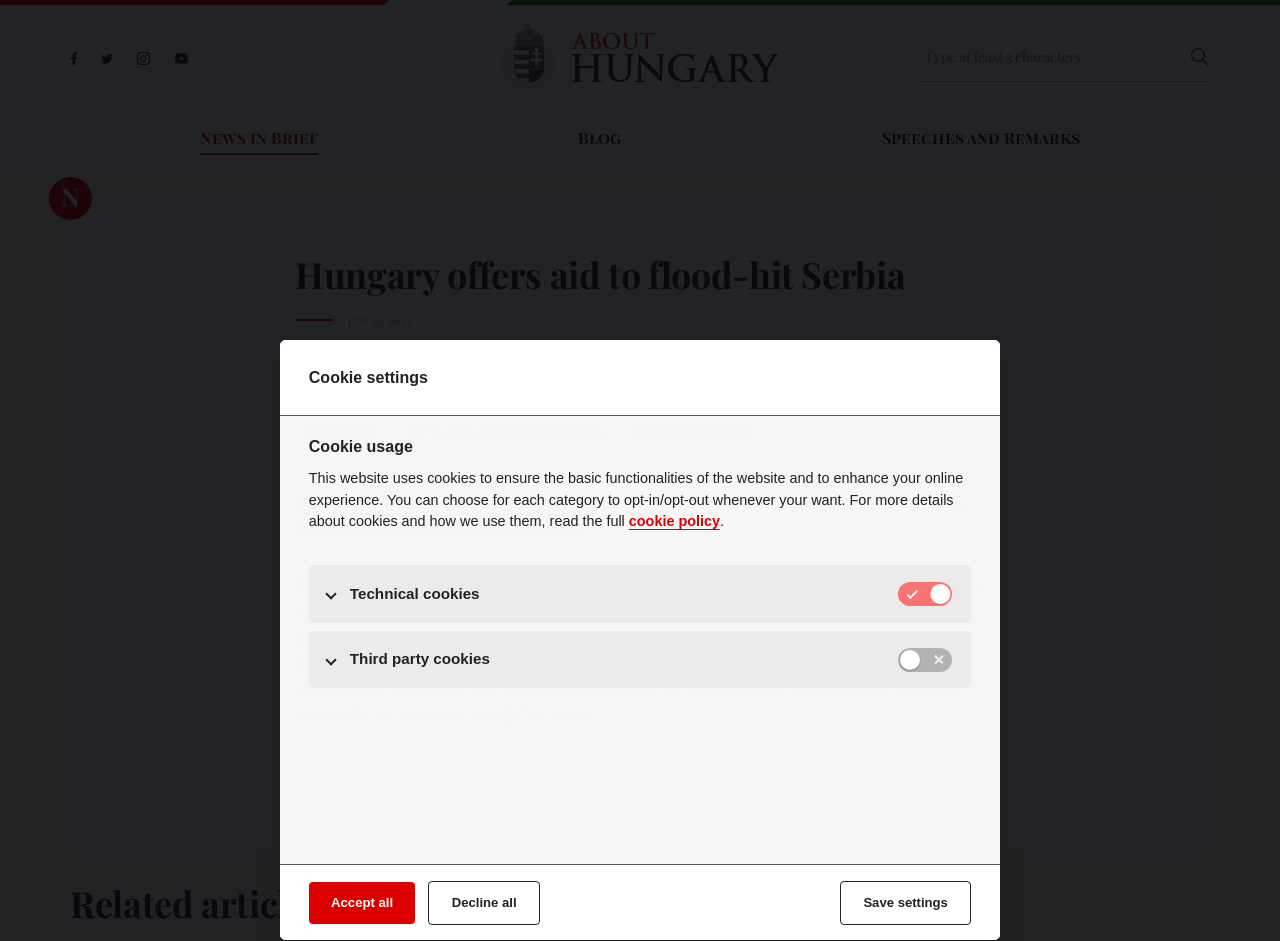Identify and generate the primary title of the webpage.

Hungary offers aid to flood-hit Serbia